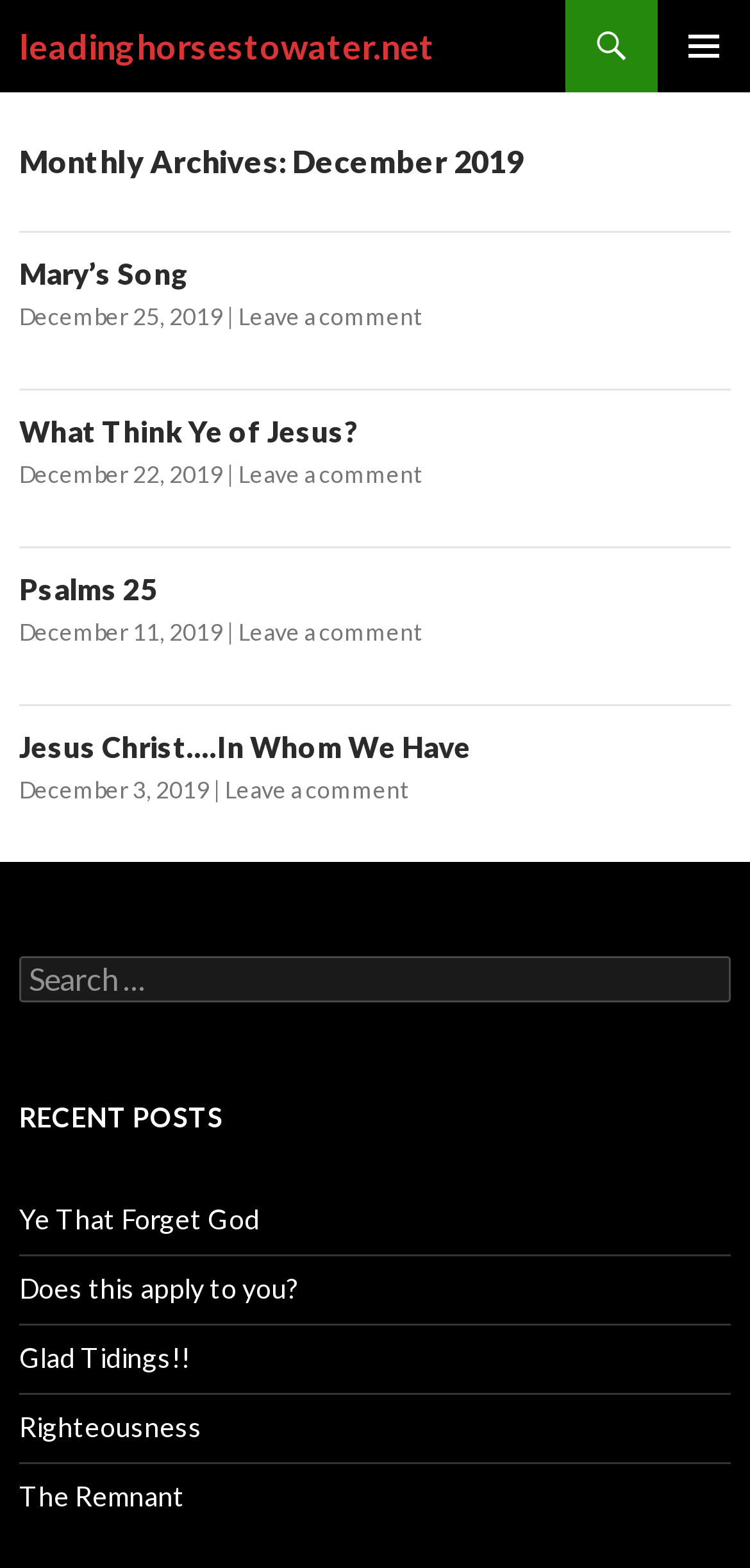Locate the bounding box of the UI element described in the following text: "Leave a comment".

[0.3, 0.494, 0.544, 0.513]